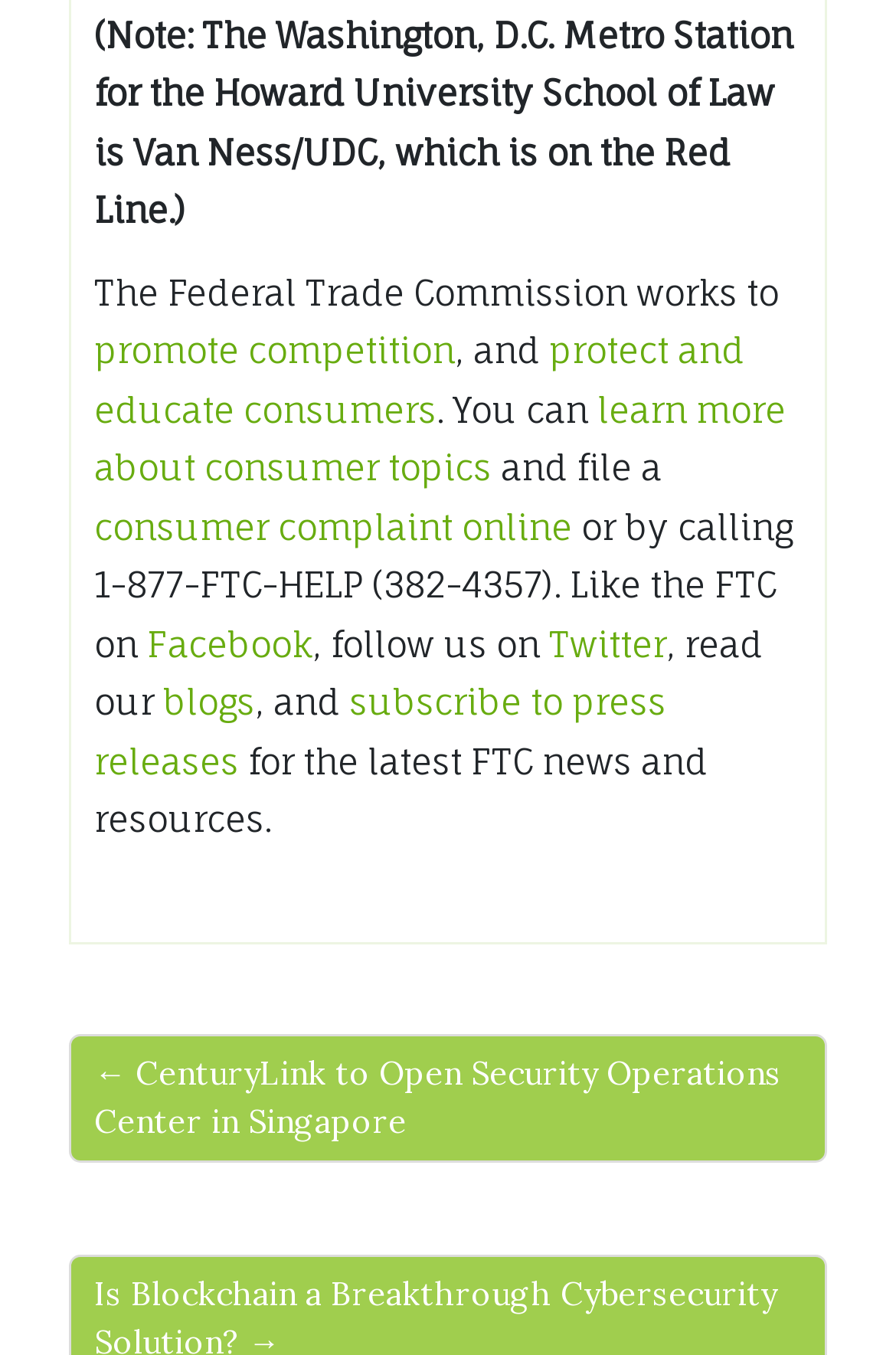Please identify the bounding box coordinates of the clickable area that will fulfill the following instruction: "read the FTC blogs". The coordinates should be in the format of four float numbers between 0 and 1, i.e., [left, top, right, bottom].

[0.182, 0.503, 0.285, 0.535]